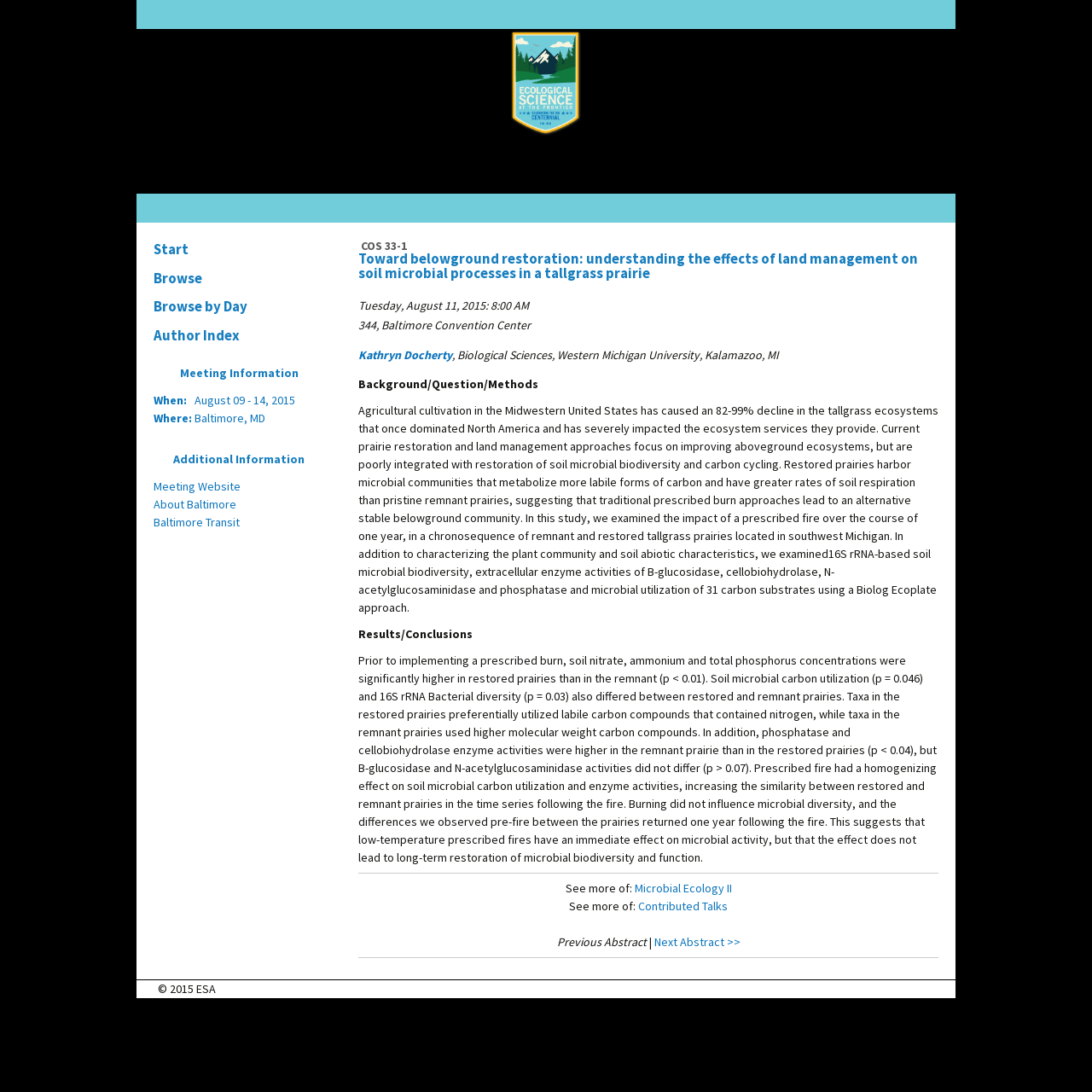Locate the bounding box coordinates of the element that should be clicked to fulfill the instruction: "View the author index".

[0.133, 0.294, 0.305, 0.32]